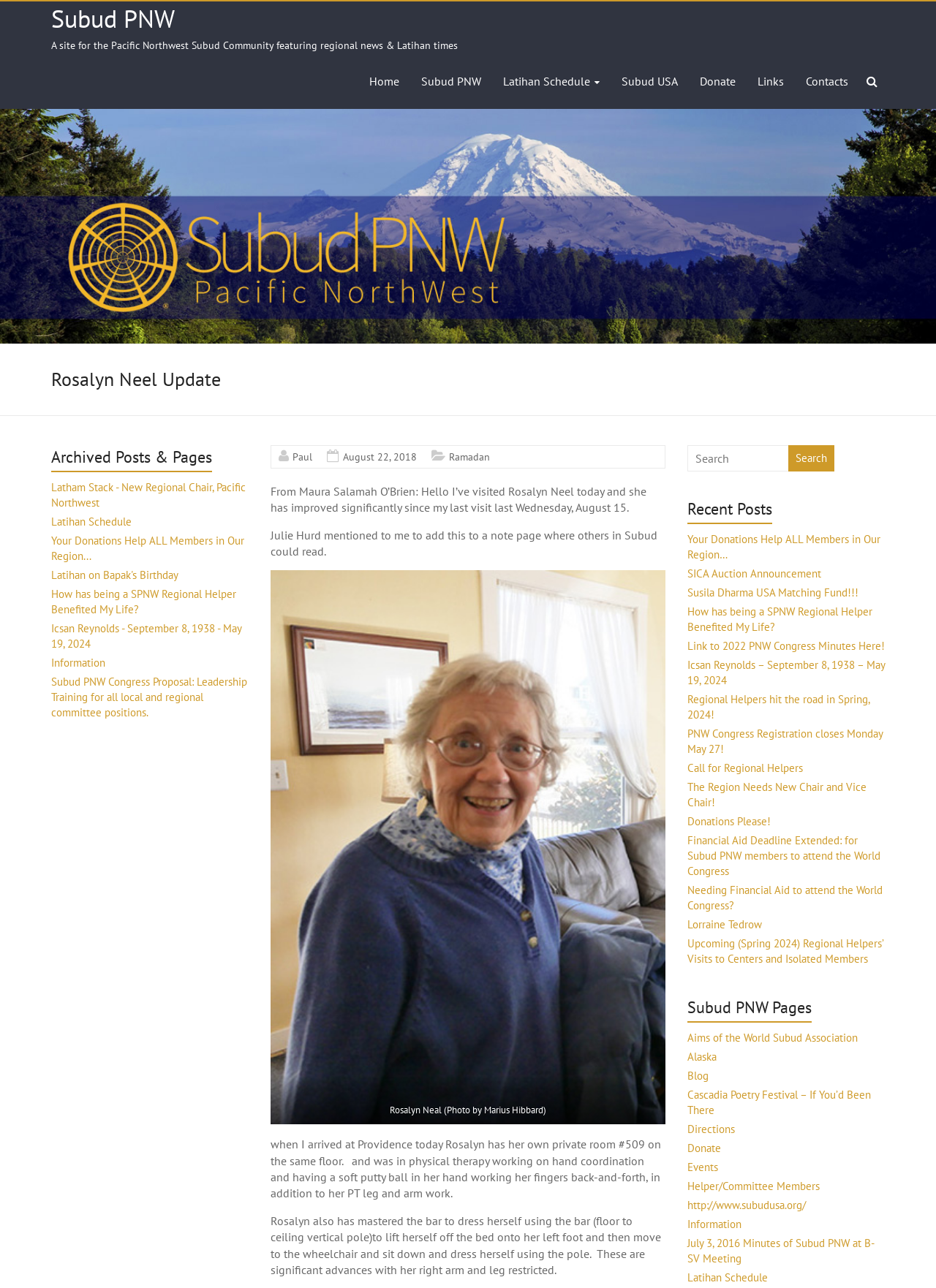What is the room number of Rosalyn's private room?
Respond with a short answer, either a single word or a phrase, based on the image.

509